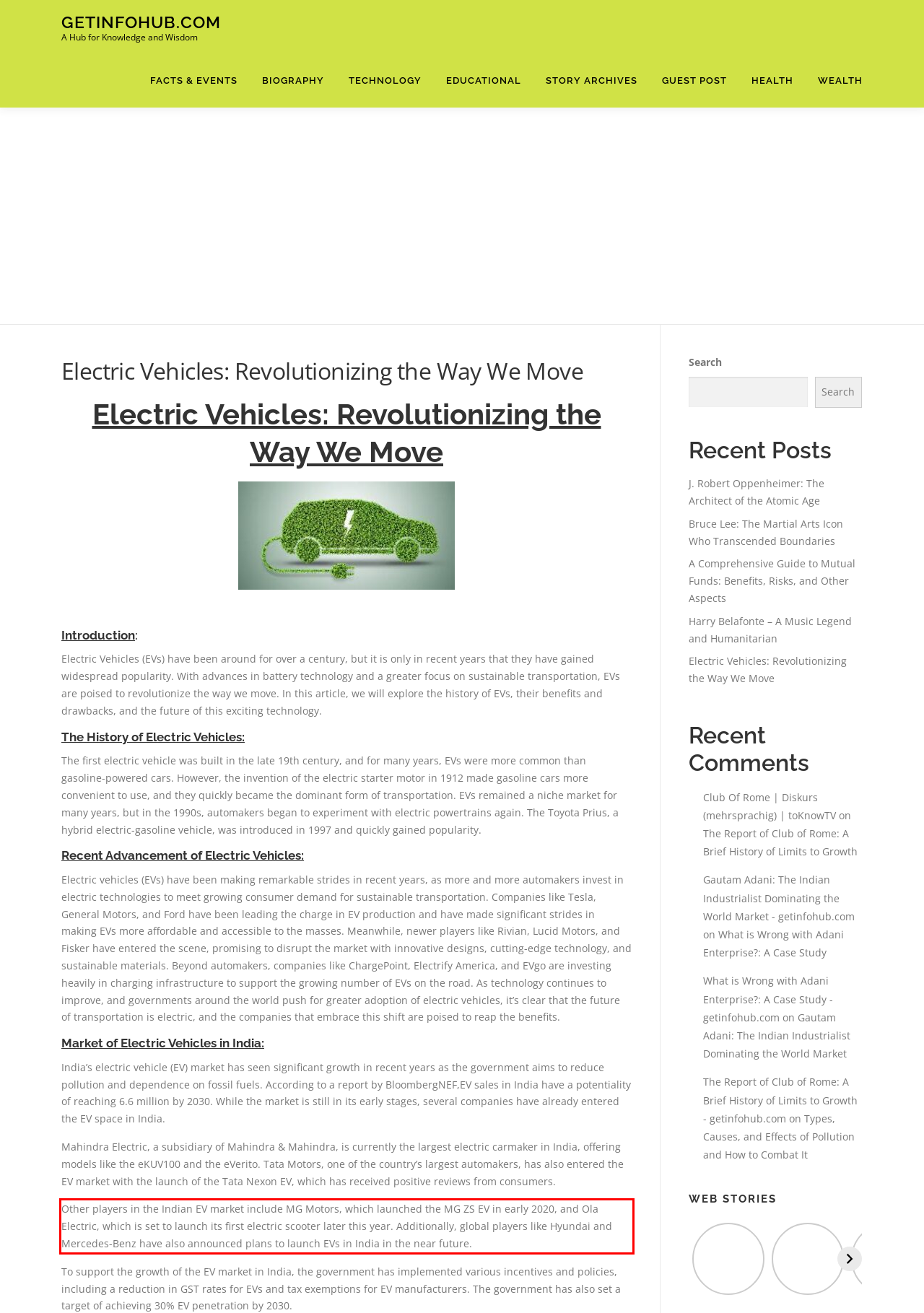Identify the text within the red bounding box on the webpage screenshot and generate the extracted text content.

Other players in the Indian EV market include MG Motors, which launched the MG ZS EV in early 2020, and Ola Electric, which is set to launch its first electric scooter later this year. Additionally, global players like Hyundai and Mercedes-Benz have also announced plans to launch EVs in India in the near future.